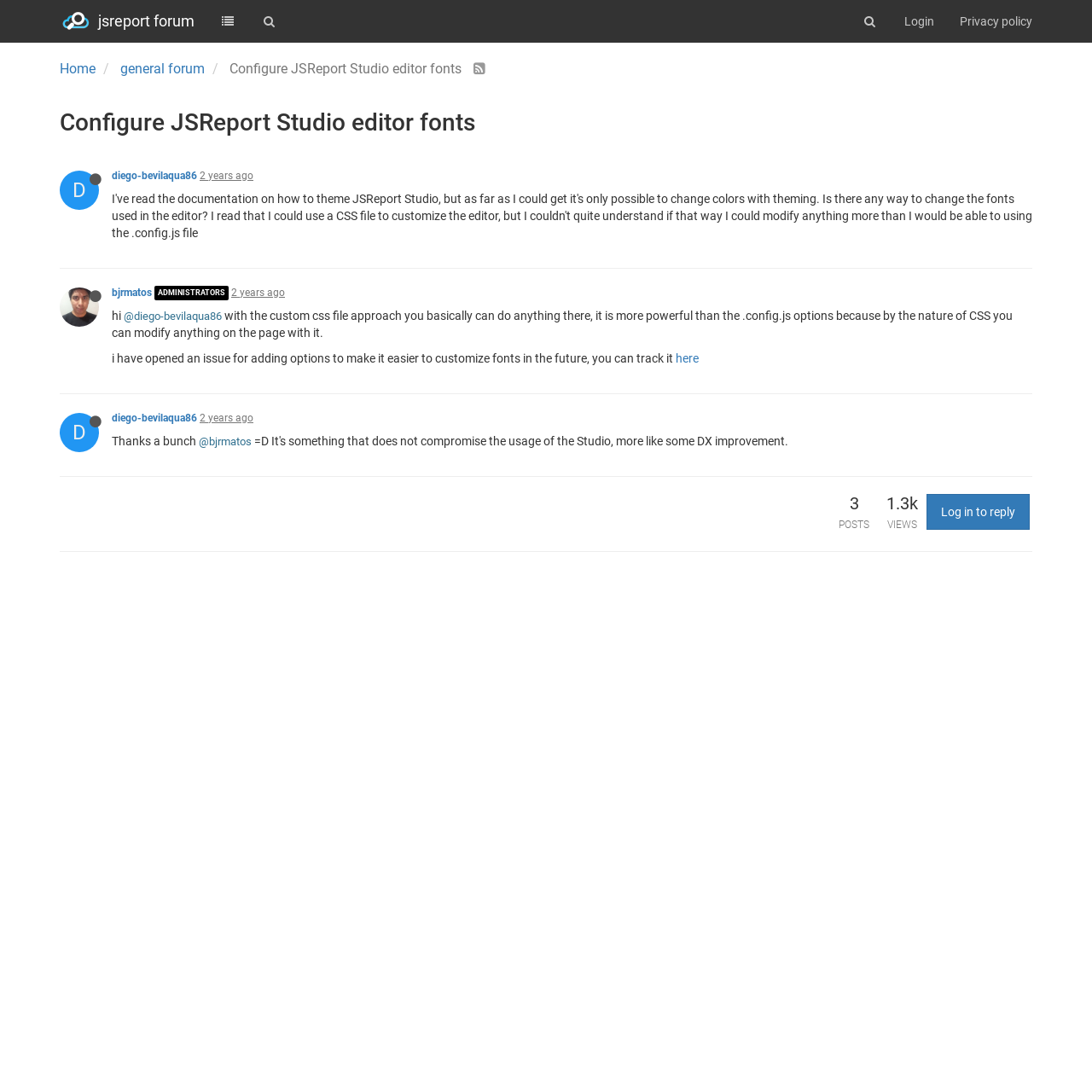Please find the bounding box coordinates in the format (top-left x, top-left y, bottom-right x, bottom-right y) for the given element description. Ensure the coordinates are floating point numbers between 0 and 1. Description: parent_node: Sign in

None